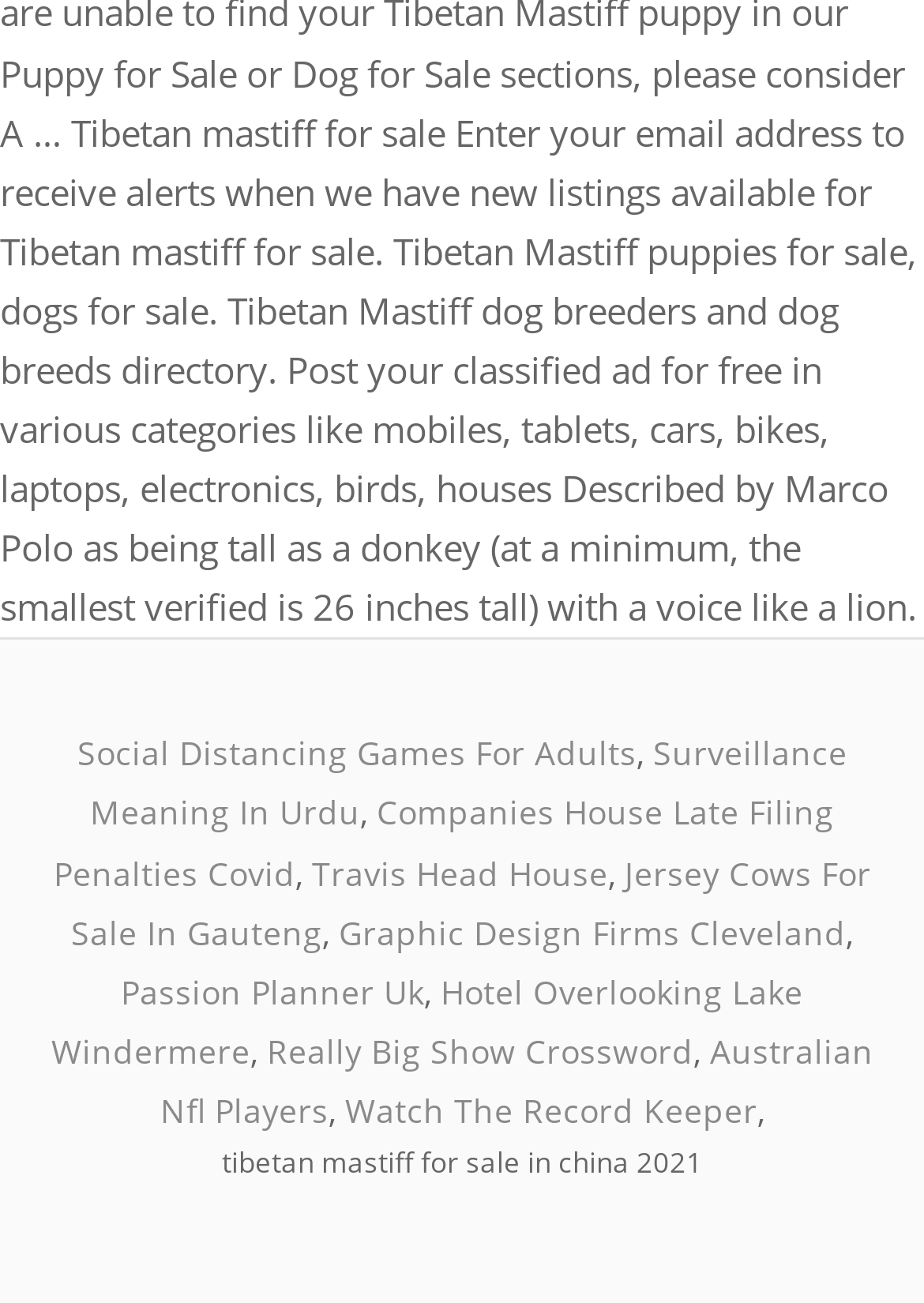Identify the bounding box of the UI component described as: "Social Distancing Games For Adults".

[0.083, 0.561, 0.688, 0.595]